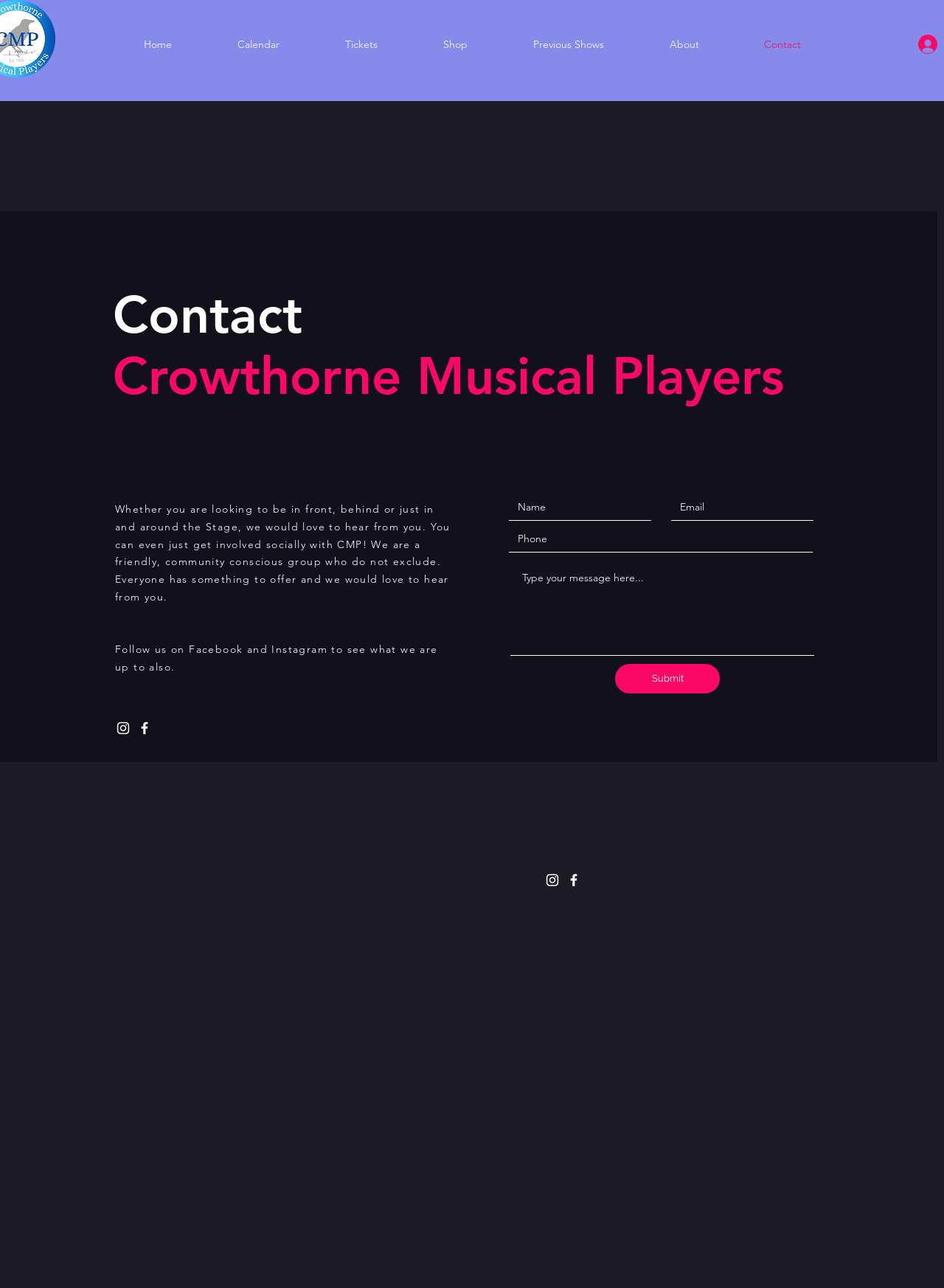Identify the bounding box coordinates necessary to click and complete the given instruction: "View the About page".

[0.674, 0.02, 0.775, 0.049]